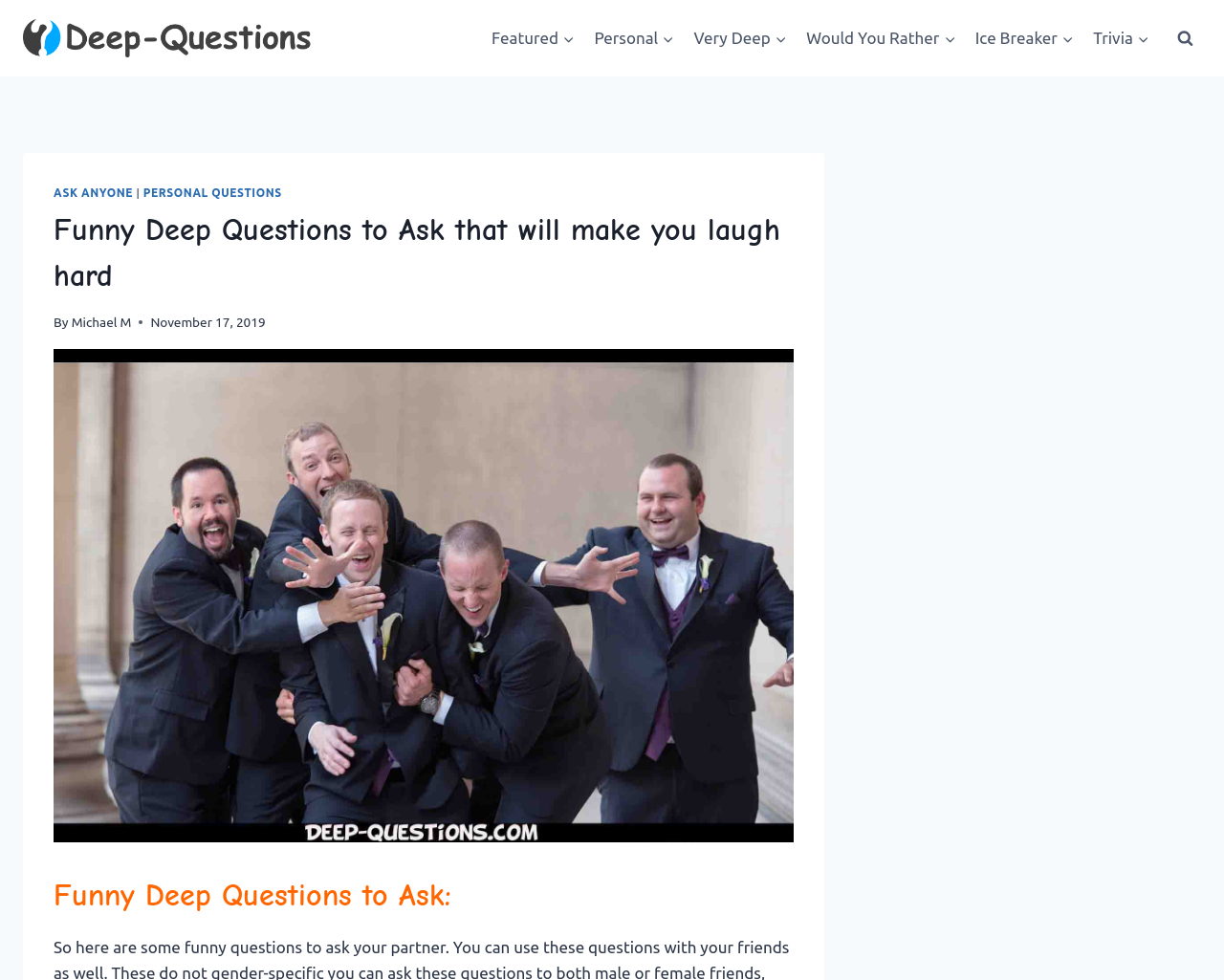Please identify the bounding box coordinates of the clickable region that I should interact with to perform the following instruction: "click on View Search Form". The coordinates should be expressed as four float numbers between 0 and 1, i.e., [left, top, right, bottom].

[0.955, 0.022, 0.981, 0.056]